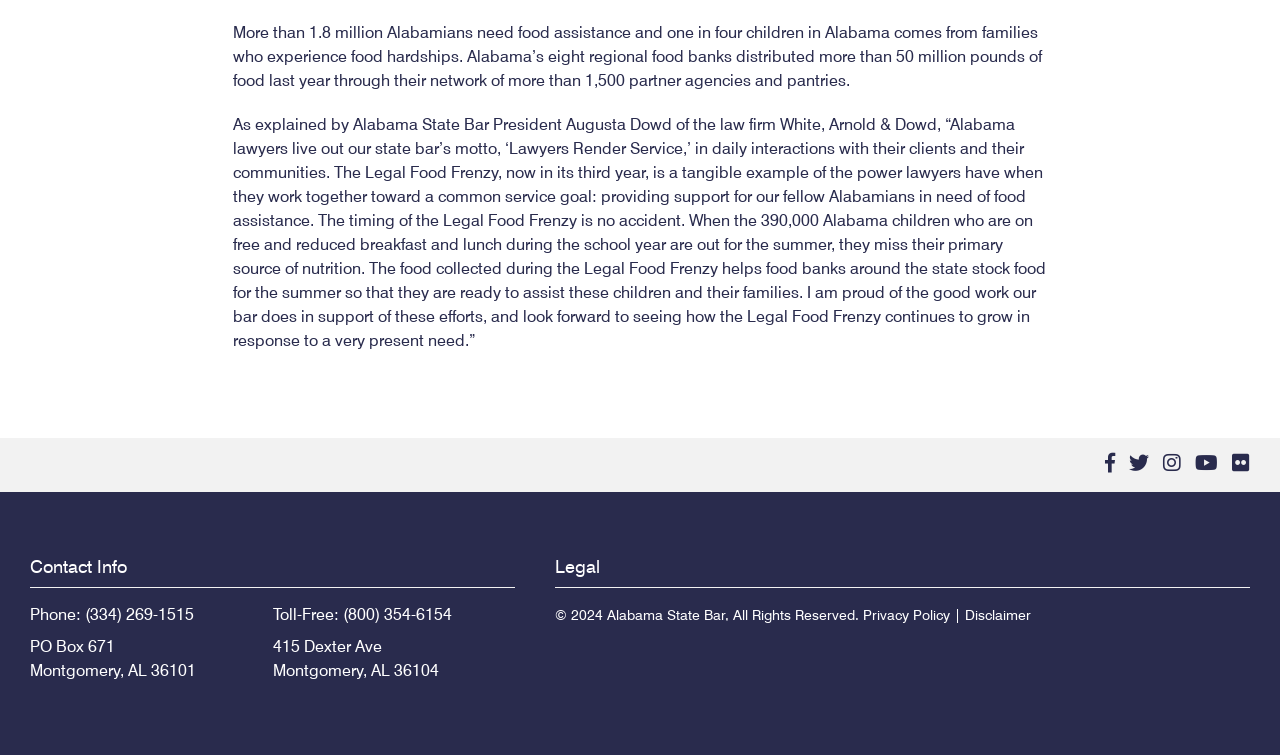Extract the bounding box coordinates for the UI element described as: "youtube".

[0.934, 0.6, 0.952, 0.626]